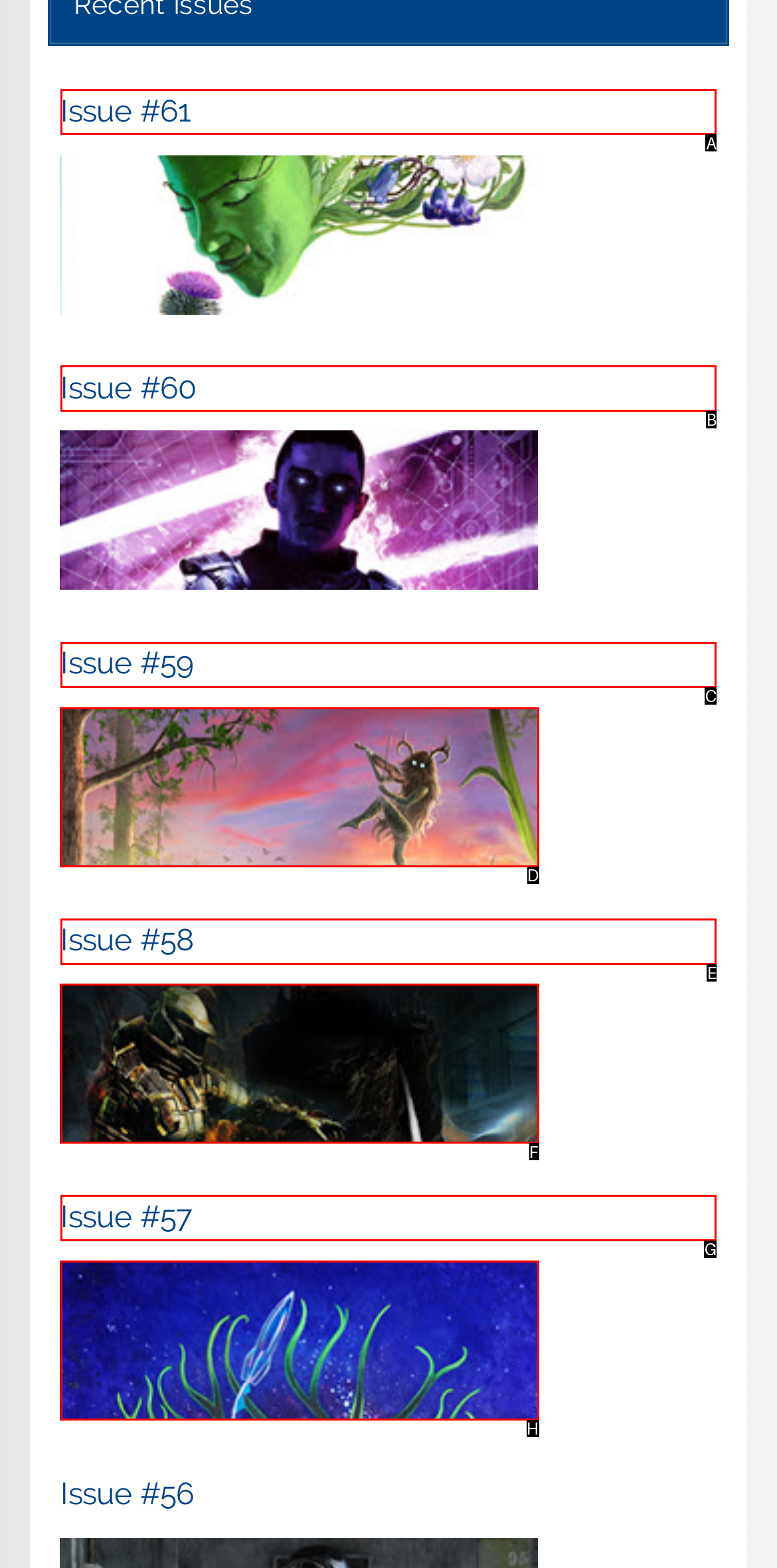Determine the correct UI element to click for this instruction: click the first link. Respond with the letter of the chosen element.

None